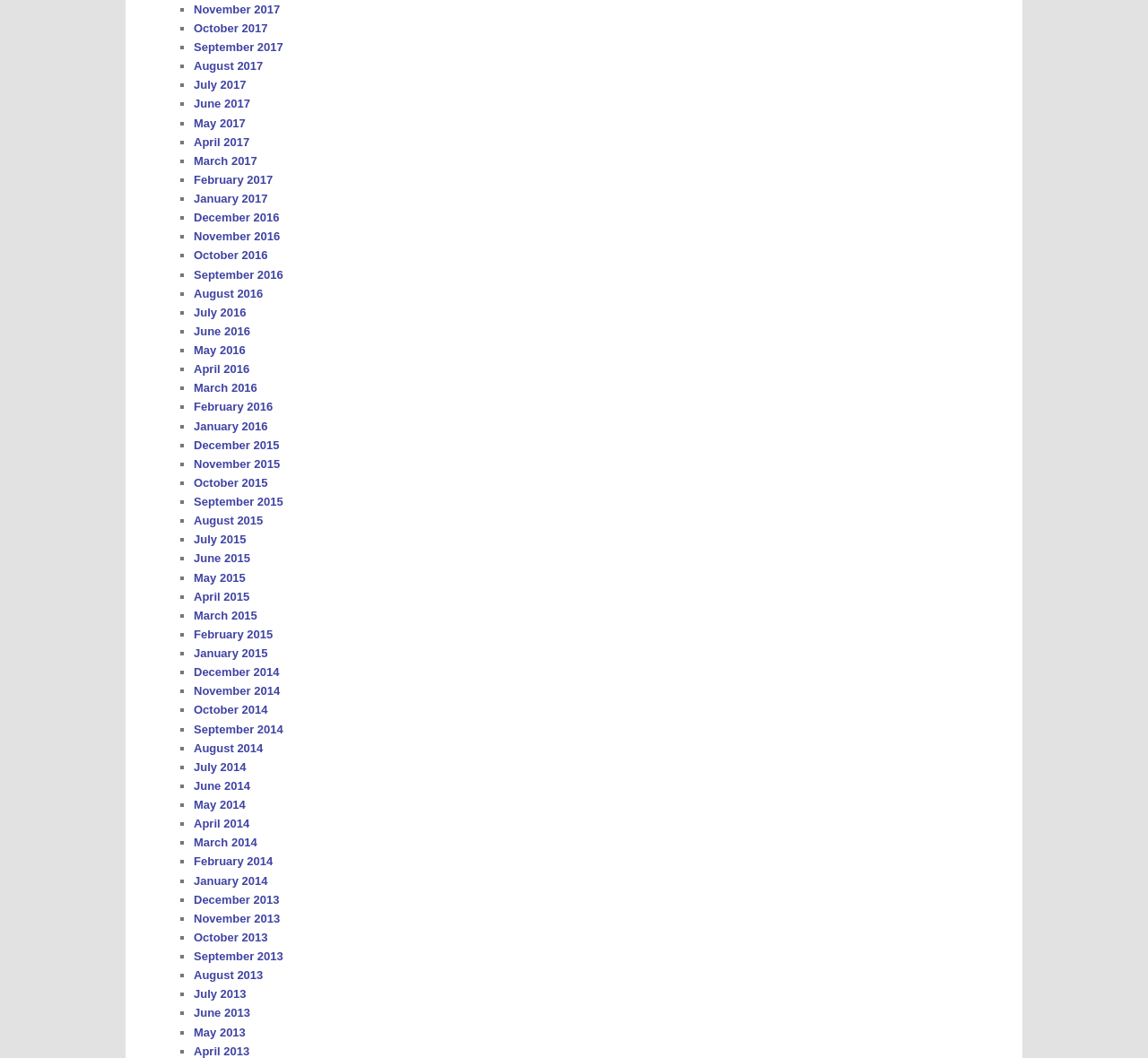Please give a succinct answer to the question in one word or phrase:
What symbol is used as a list marker?

■